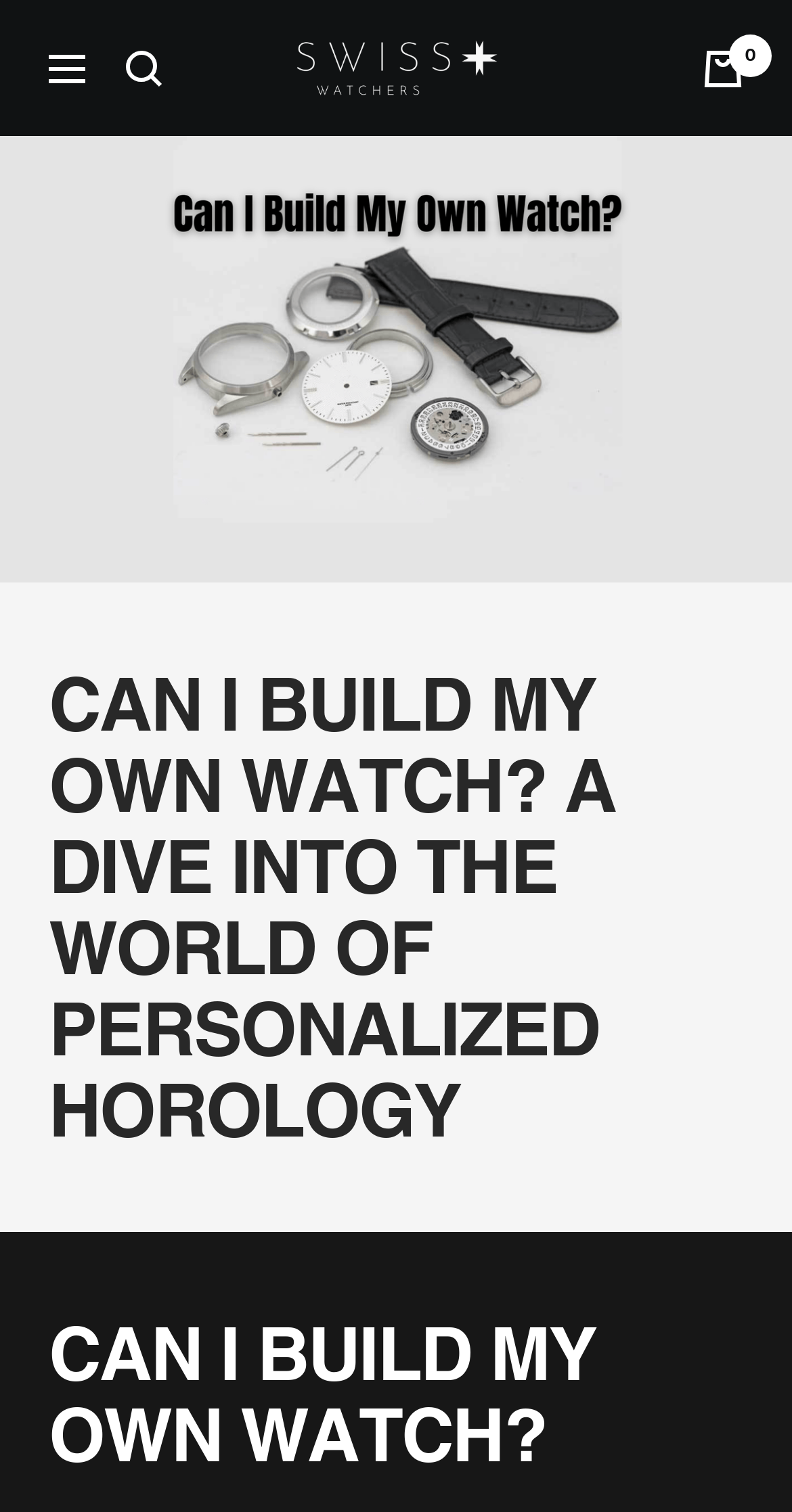Identify and provide the title of the webpage.

CAN I BUILD MY OWN WATCH? A DIVE INTO THE WORLD OF PERSONALIZED HOROLOGY